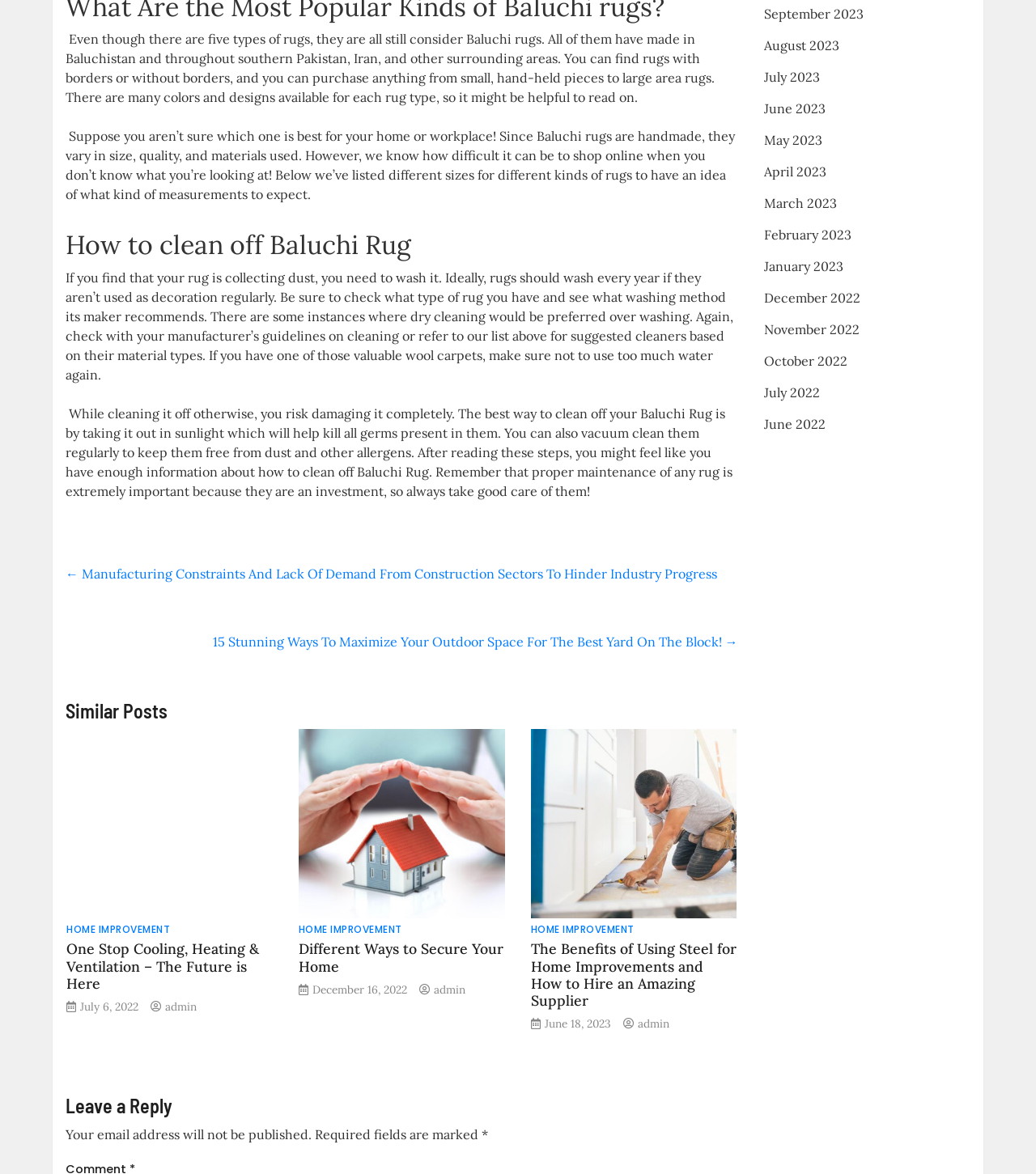Select the bounding box coordinates of the element I need to click to carry out the following instruction: "Read about how to clean off Baluchi Rug".

[0.063, 0.196, 0.712, 0.222]